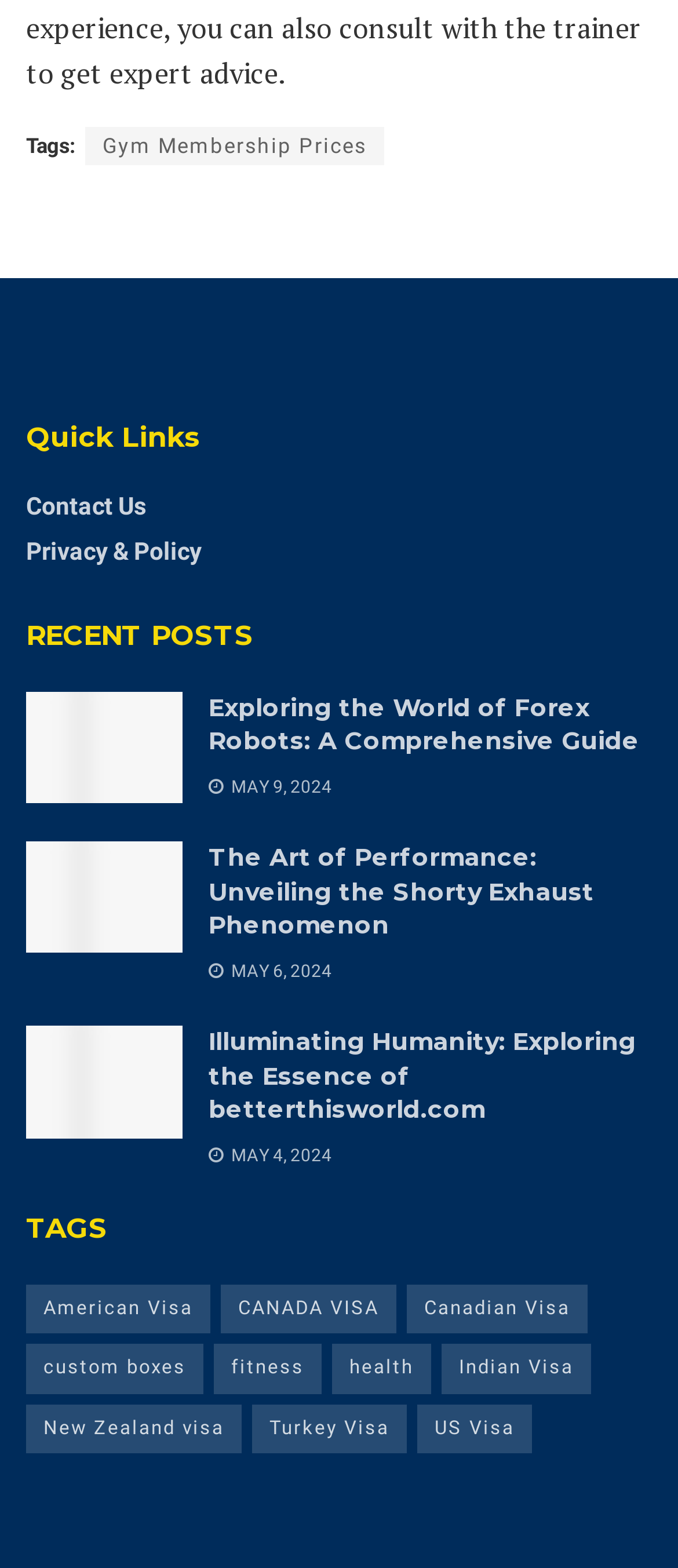Pinpoint the bounding box coordinates of the element to be clicked to execute the instruction: "Read 'Exploring the World of Forex Robots: A Comprehensive Guide'".

[0.308, 0.441, 0.962, 0.484]